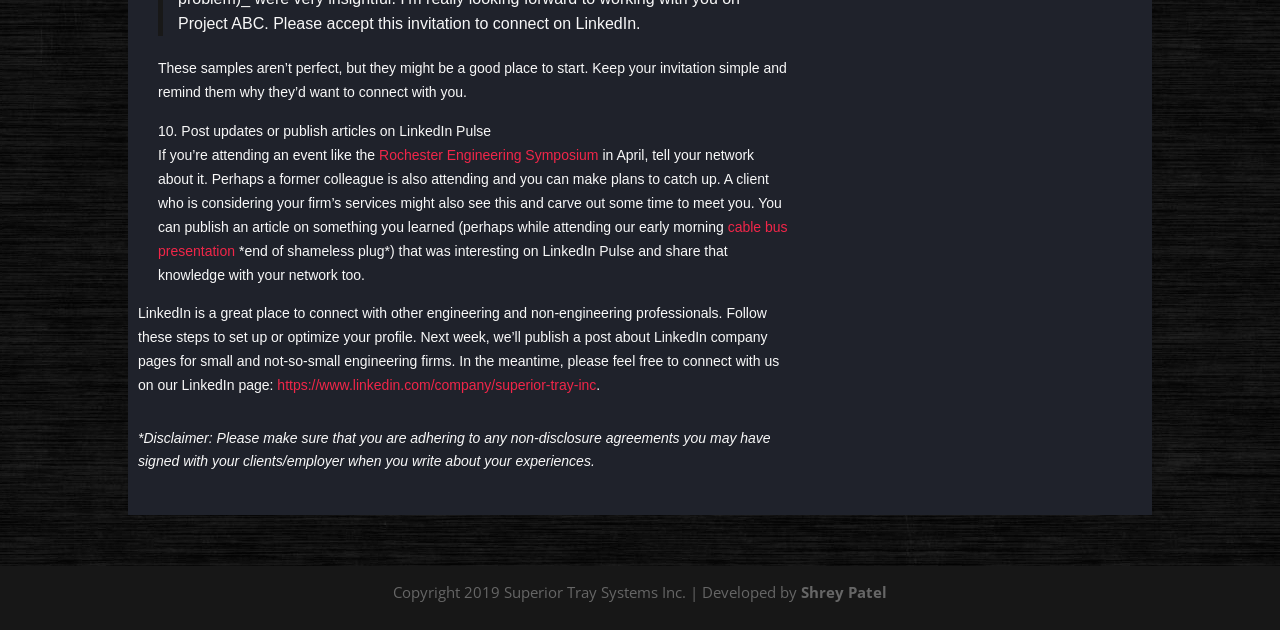What is the event mentioned in the article?
Answer the question based on the image using a single word or a brief phrase.

Rochester Engineering Symposium